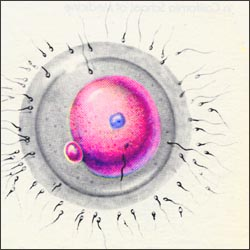Provide a thorough and detailed response to the question by examining the image: 
What is the function of the image?

The caption states that the image 'serves as an educational aid', implying that its purpose is to educate or illustrate a concept, in this case, the process of conception.